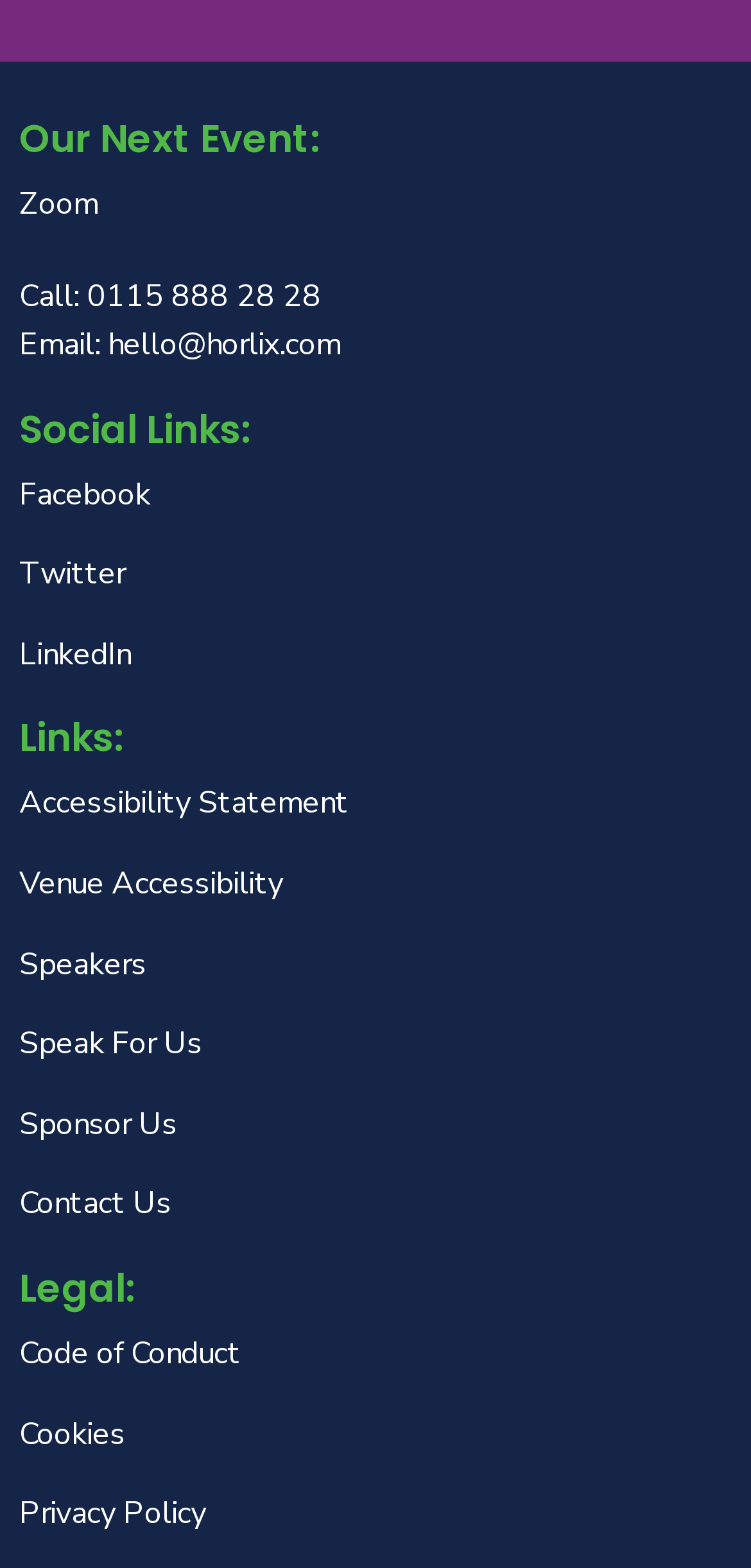Locate the bounding box coordinates of the element to click to perform the following action: 'Call the phone number'. The coordinates should be given as four float values between 0 and 1, in the form of [left, top, right, bottom].

[0.115, 0.175, 0.428, 0.202]